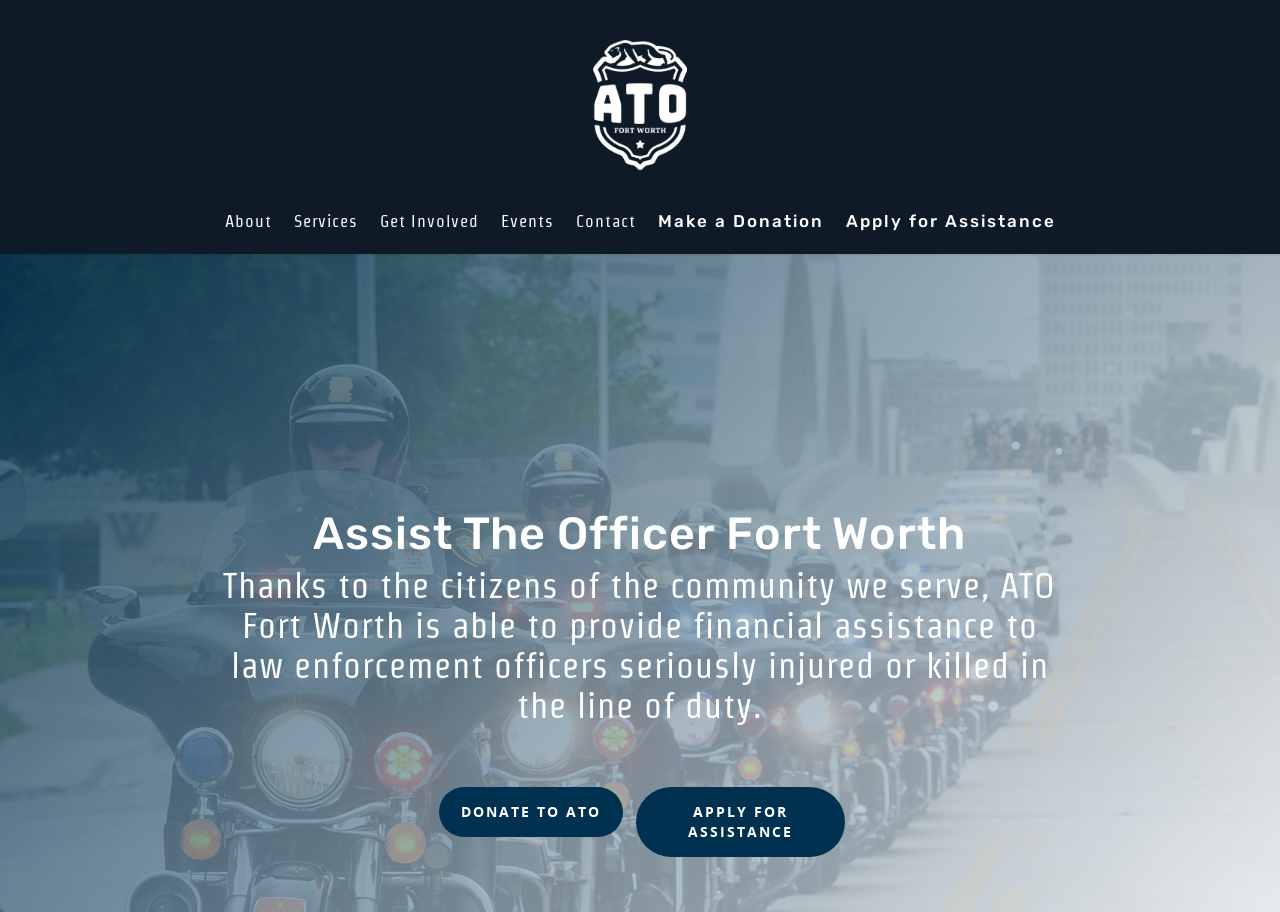Please answer the following question using a single word or phrase: 
What is the purpose of the organization?

Provide financial assistance to law enforcement officers